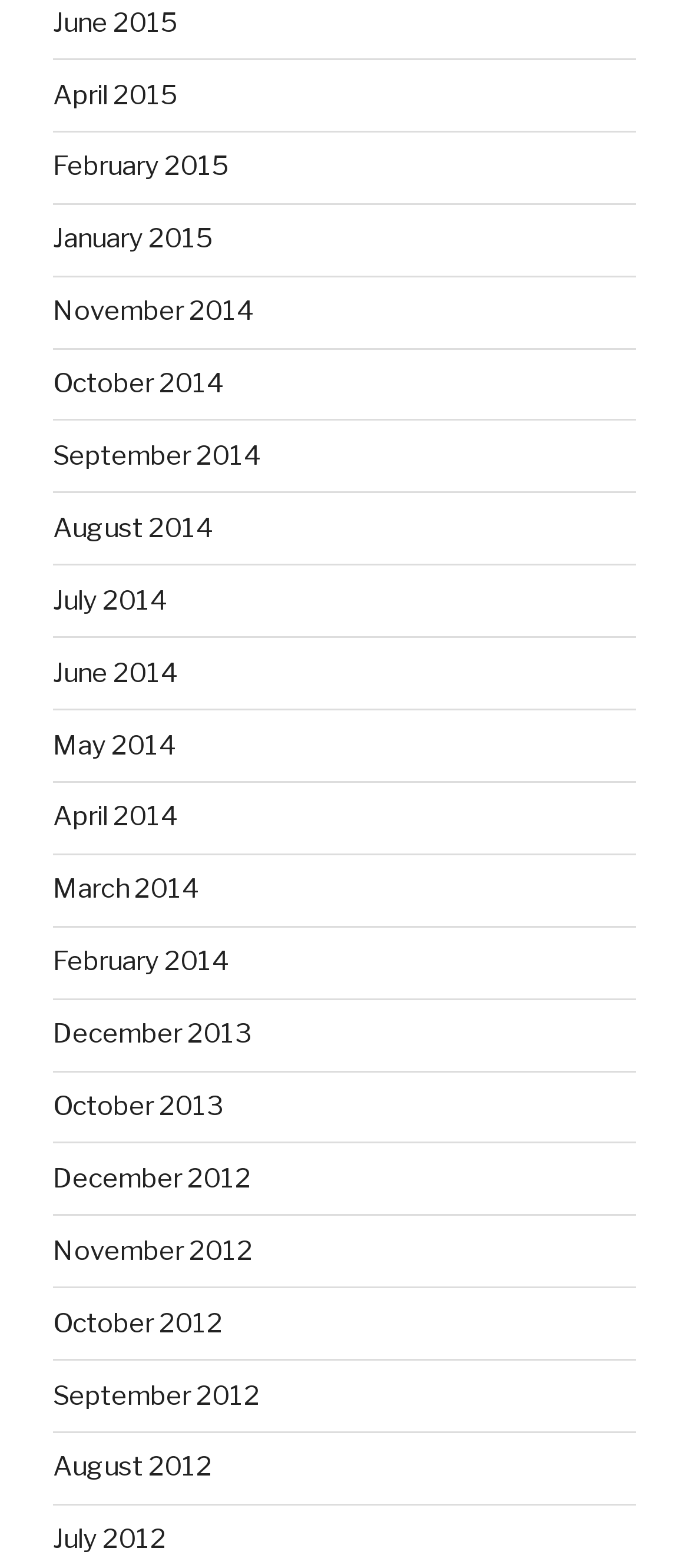Pinpoint the bounding box coordinates of the element to be clicked to execute the instruction: "view June 2015 archives".

[0.077, 0.004, 0.259, 0.024]